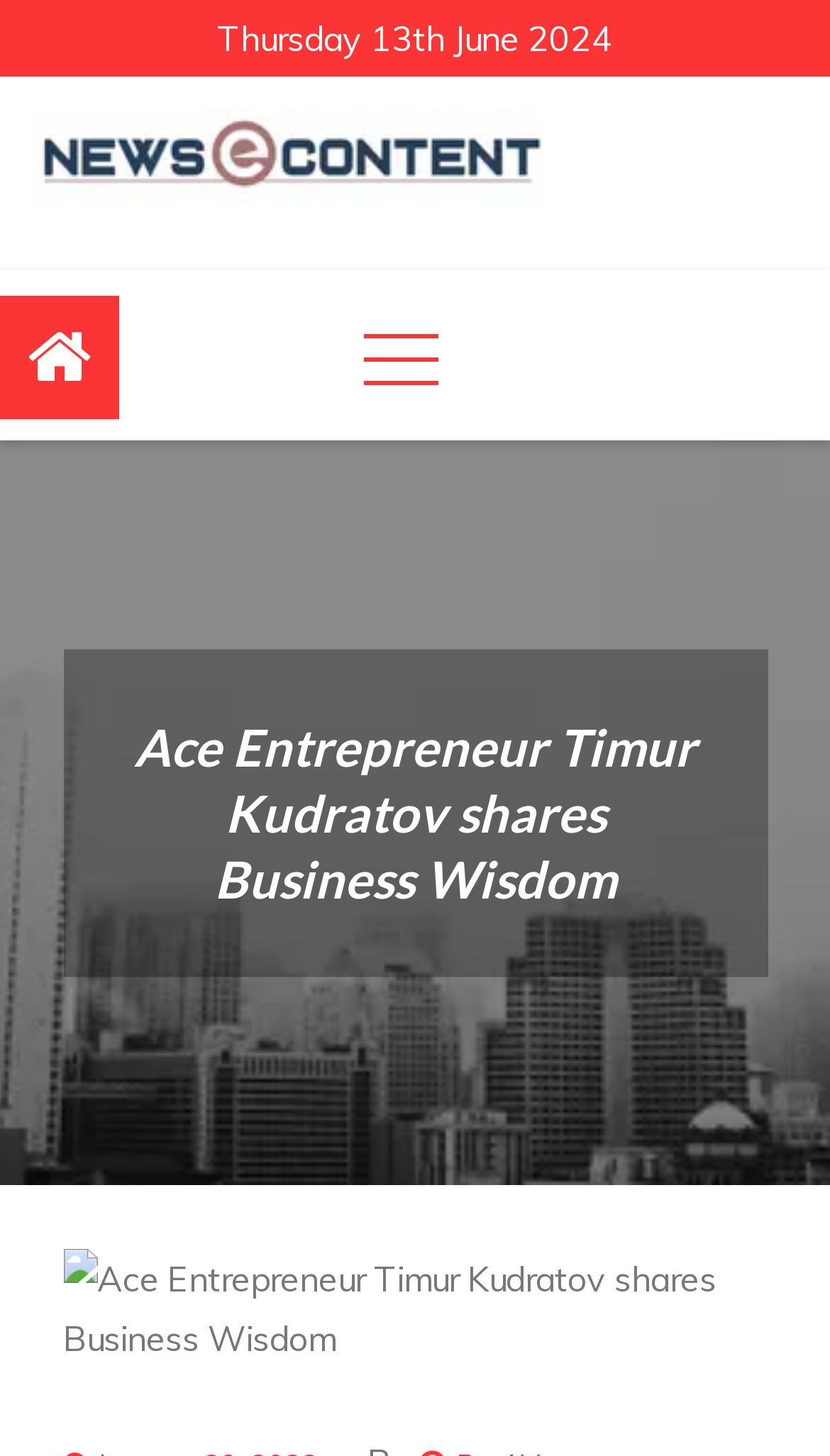What is the purpose of the button on the top-right corner?
Please provide a detailed answer to the question.

The button on the top-right corner does not have any descriptive text, so its purpose is unknown. However, based on its position and design, it might be a navigation button or a toggle button for a menu or a sidebar.